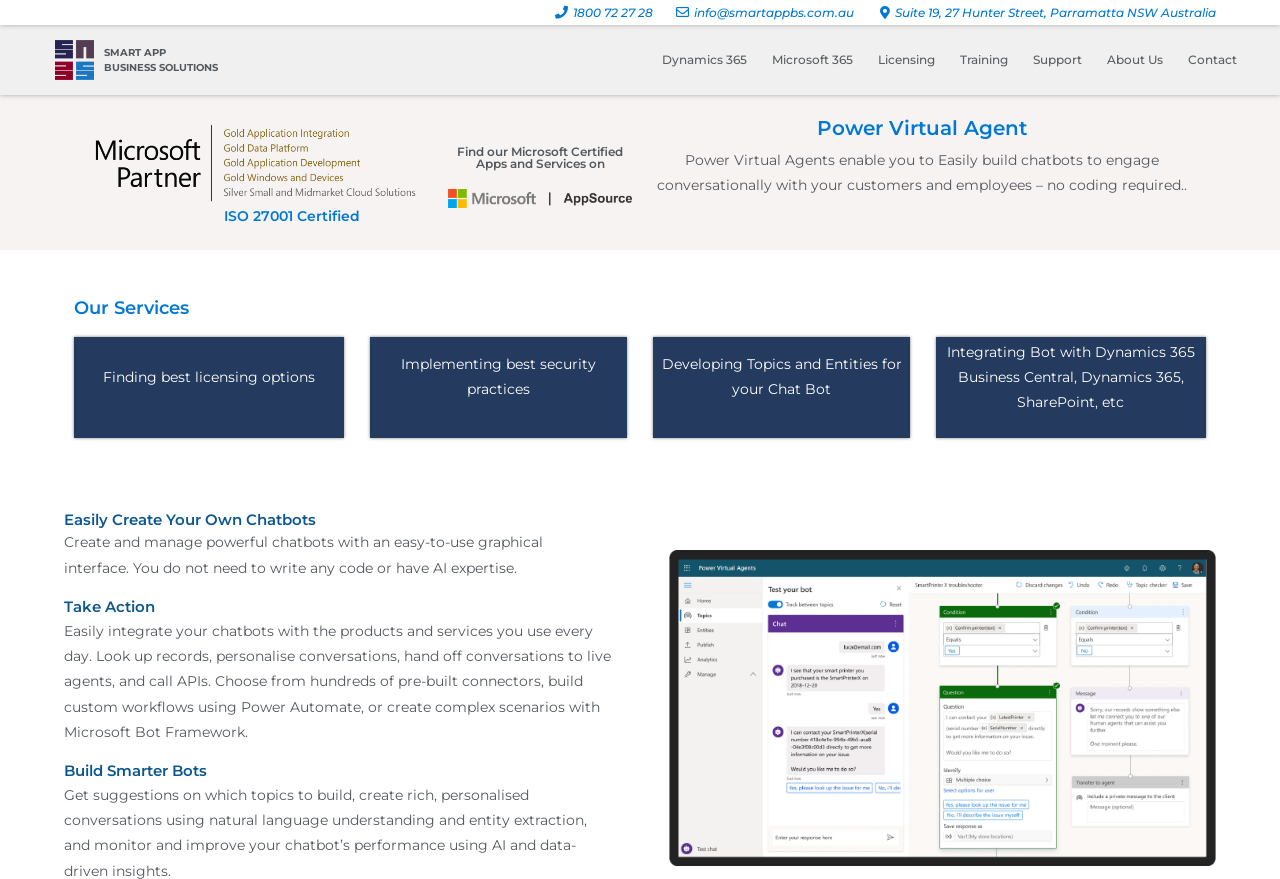What services does the company offer?
From the image, respond using a single word or phrase.

Licensing, Training, Support, etc.